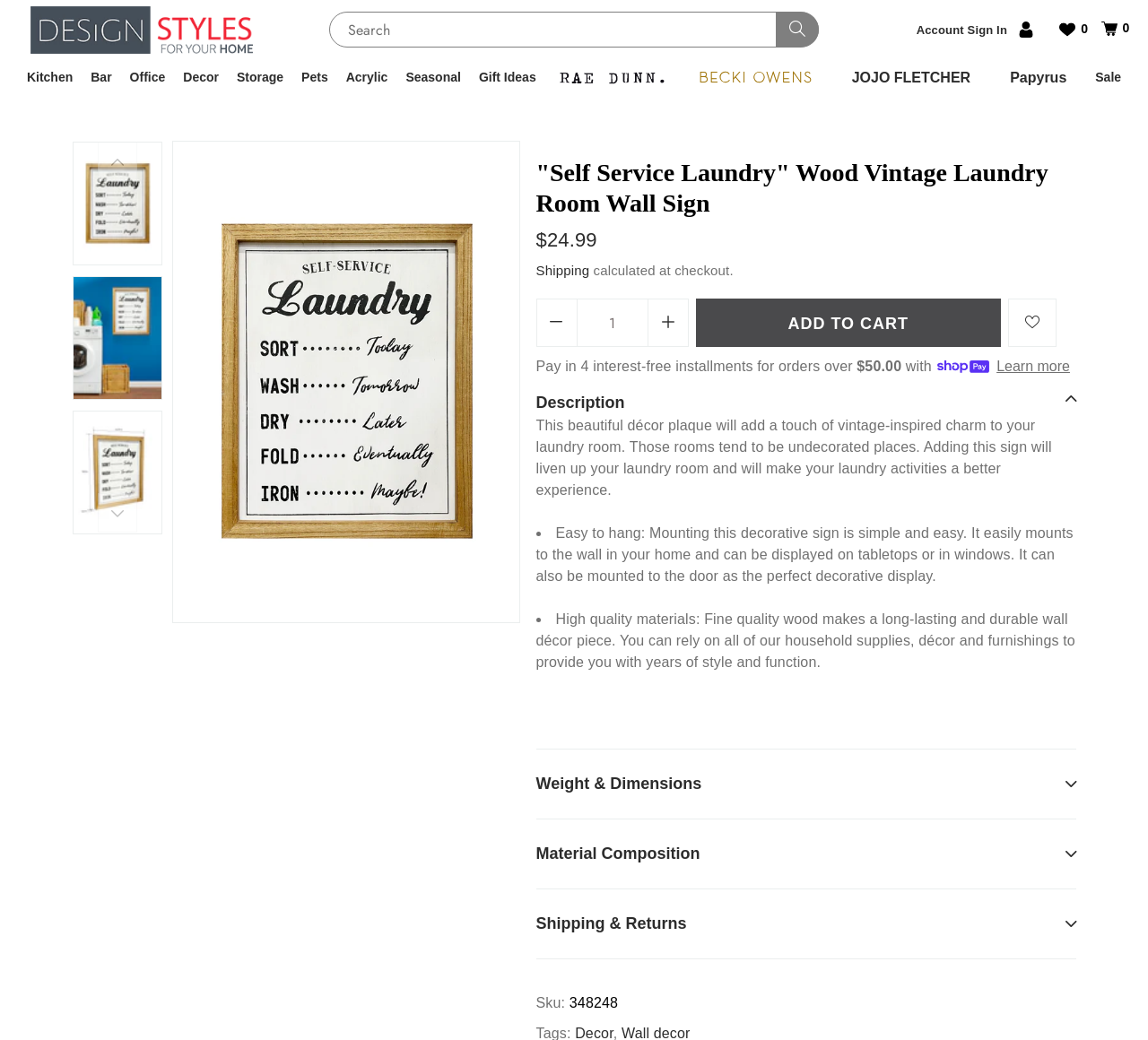Generate a thorough explanation of the webpage's elements.

This webpage is about a product called "Self Service Laundry" Wood Vintage Laundry Room Wall Sign. At the top, there is a link to "DesignStyles" with an accompanying image. Below that, there is a combobox for searching and a link to "Account Sign In". On the top right, there are several links to different categories, including "Kitchen", "Bar", "Office", and more.

The main product image is displayed prominently in the center of the page, with a heading that reads '"Self Service Laundry" Wood Vintage Laundry Room Wall Sign'. Below the image, there is a price of $24.99 and a link to "Shipping" with a note that the shipping cost will be calculated at checkout.

There is an alert box with a spinbutton to select the quantity and an "ADD TO CART" button. Next to it, there is a link to pay in 4 interest-free installments for orders over $50.00 with Shop Pay.

Below that, there is a description of the product, which is a decorative plaque that can add a touch of vintage-inspired charm to a laundry room. The description also mentions that the sign is easy to hang and made of high-quality materials.

Further down, there are links to more information about the product, including its weight and dimensions, material composition, and shipping and returns. Finally, there is a section with the product's SKU number.